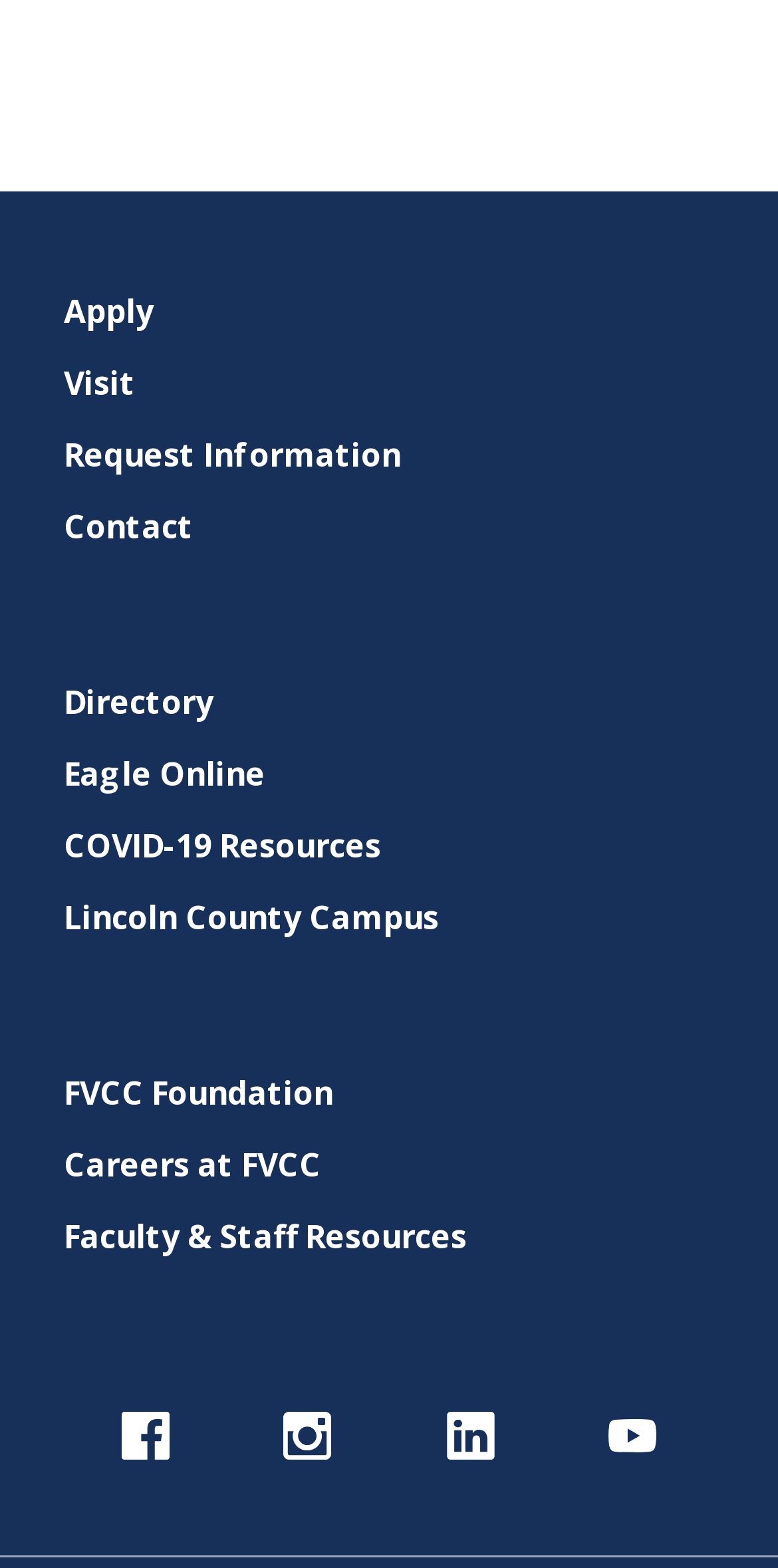What is the name of the campus mentioned?
Provide a detailed answer to the question using information from the image.

The name of the campus mentioned on the webpage is 'Lincoln County Campus' which is one of the links present on the webpage with a bounding box coordinate of [0.082, 0.569, 0.918, 0.6].